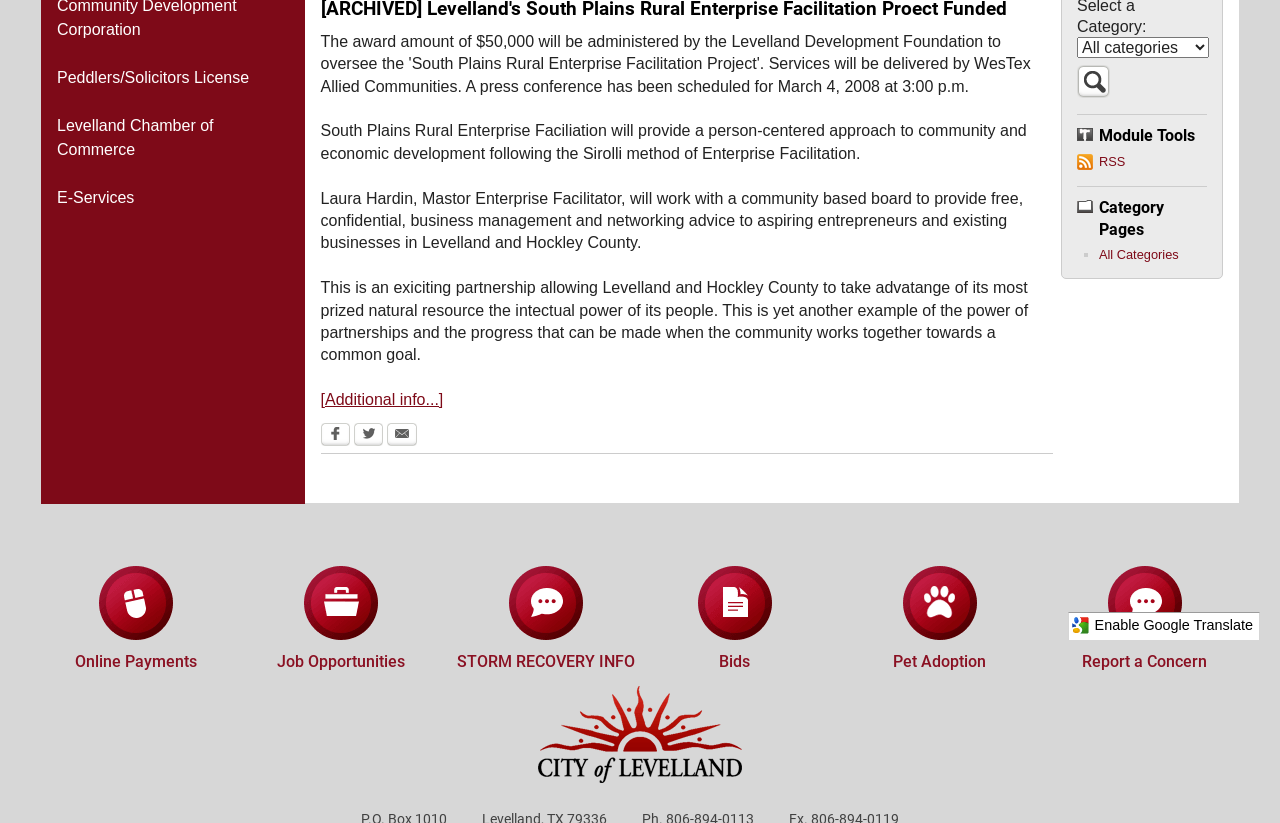Extract the bounding box of the UI element described as: "Levelland Chamber of Commerce".

[0.032, 0.124, 0.238, 0.211]